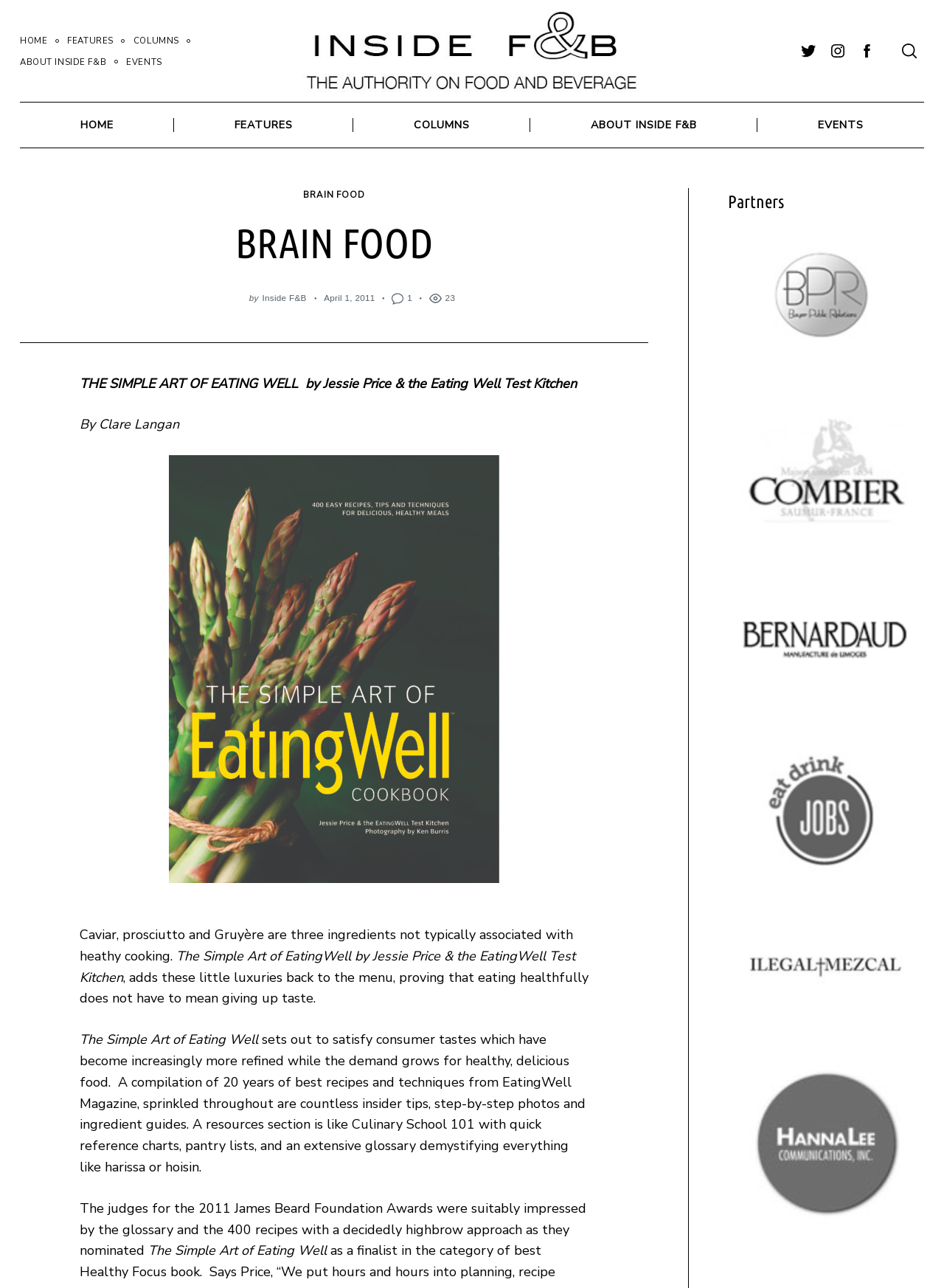Determine the bounding box coordinates of the clickable element necessary to fulfill the instruction: "Click on the 'Back to top' link". Provide the coordinates as four float numbers within the 0 to 1 range, i.e., [left, top, right, bottom].

[0.946, 0.693, 0.977, 0.716]